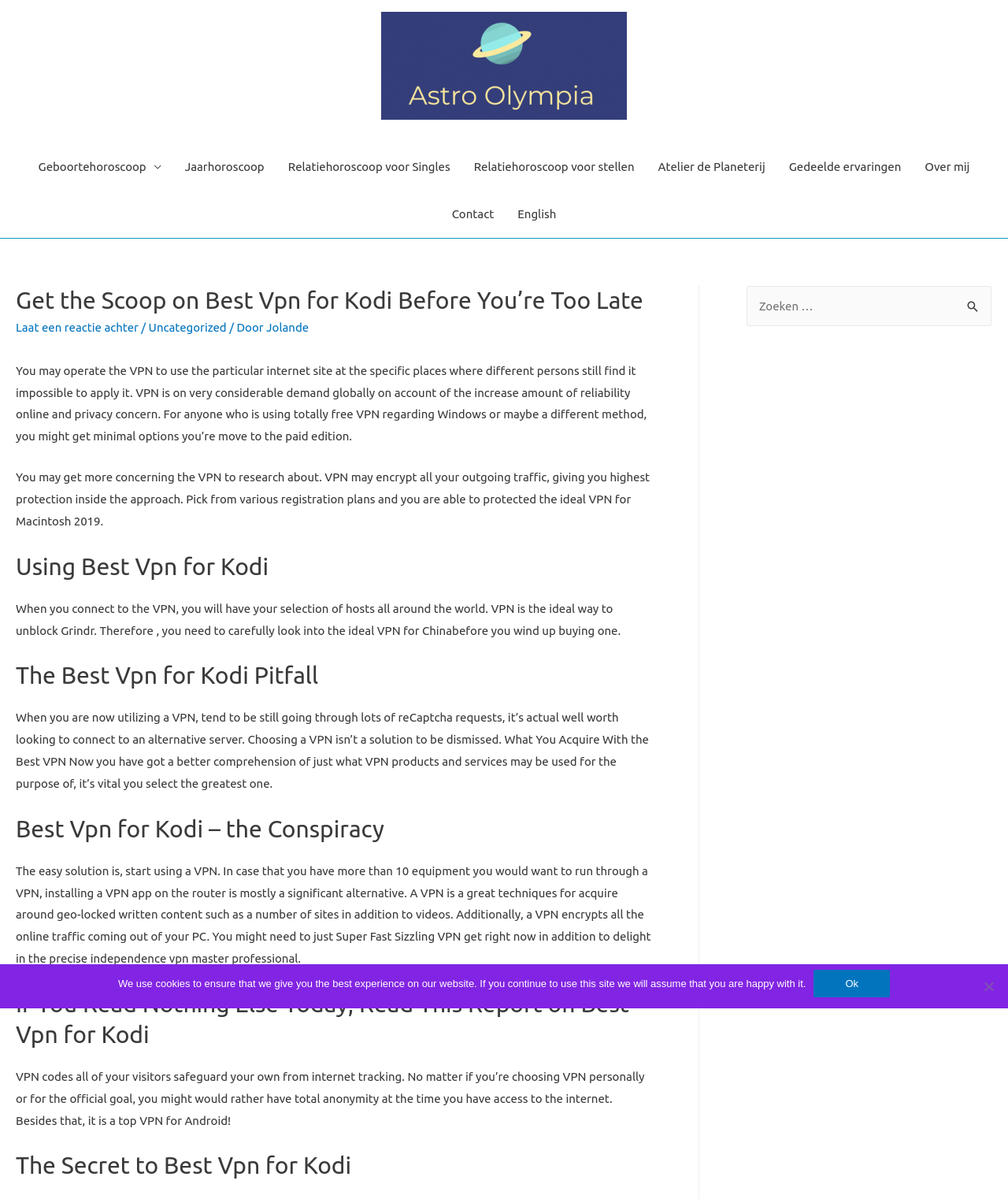Based on the element description: "parent_node: Zoeken naar: value="Zoeken"", identify the UI element and provide its bounding box coordinates. Use four float numbers between 0 and 1, [left, top, right, bottom].

[0.948, 0.239, 0.984, 0.265]